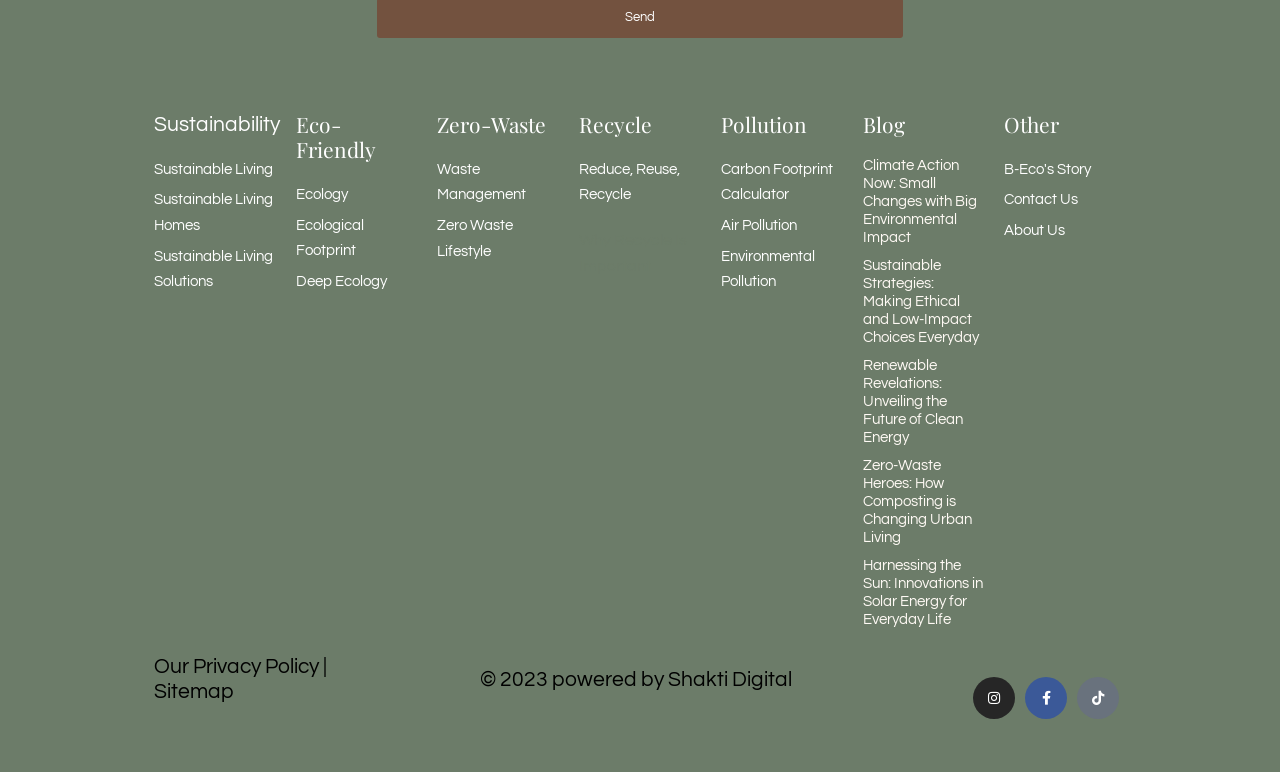Please identify the coordinates of the bounding box for the clickable region that will accomplish this instruction: "Follow on Instagram".

[0.76, 0.877, 0.793, 0.931]